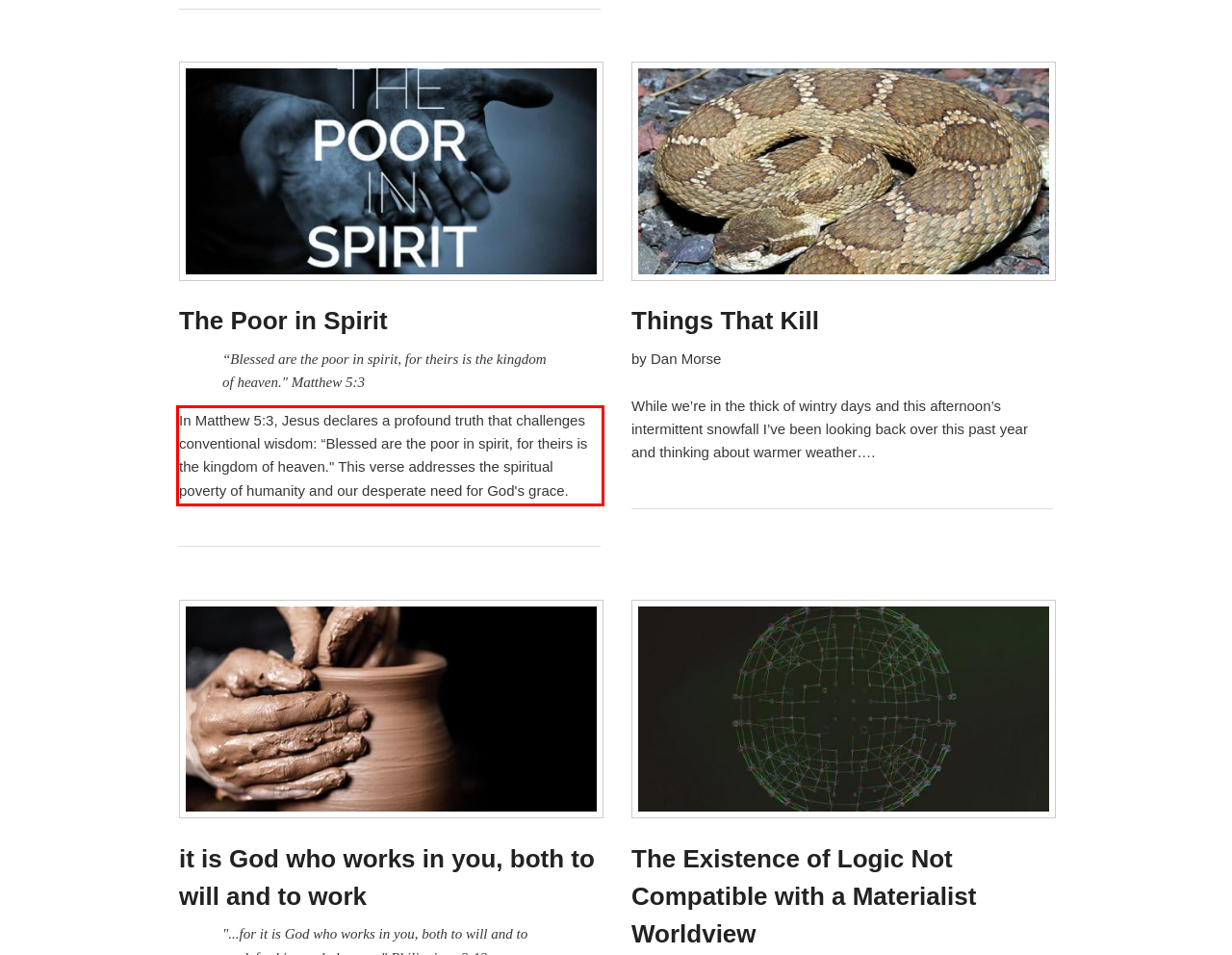The screenshot provided shows a webpage with a red bounding box. Apply OCR to the text within this red bounding box and provide the extracted content.

In Matthew 5:3, Jesus declares a profound truth that challenges conventional wisdom: “Blessed are the poor in spirit, for theirs is the kingdom of heaven." This verse addresses the spiritual poverty of humanity and our desperate need for God's grace.